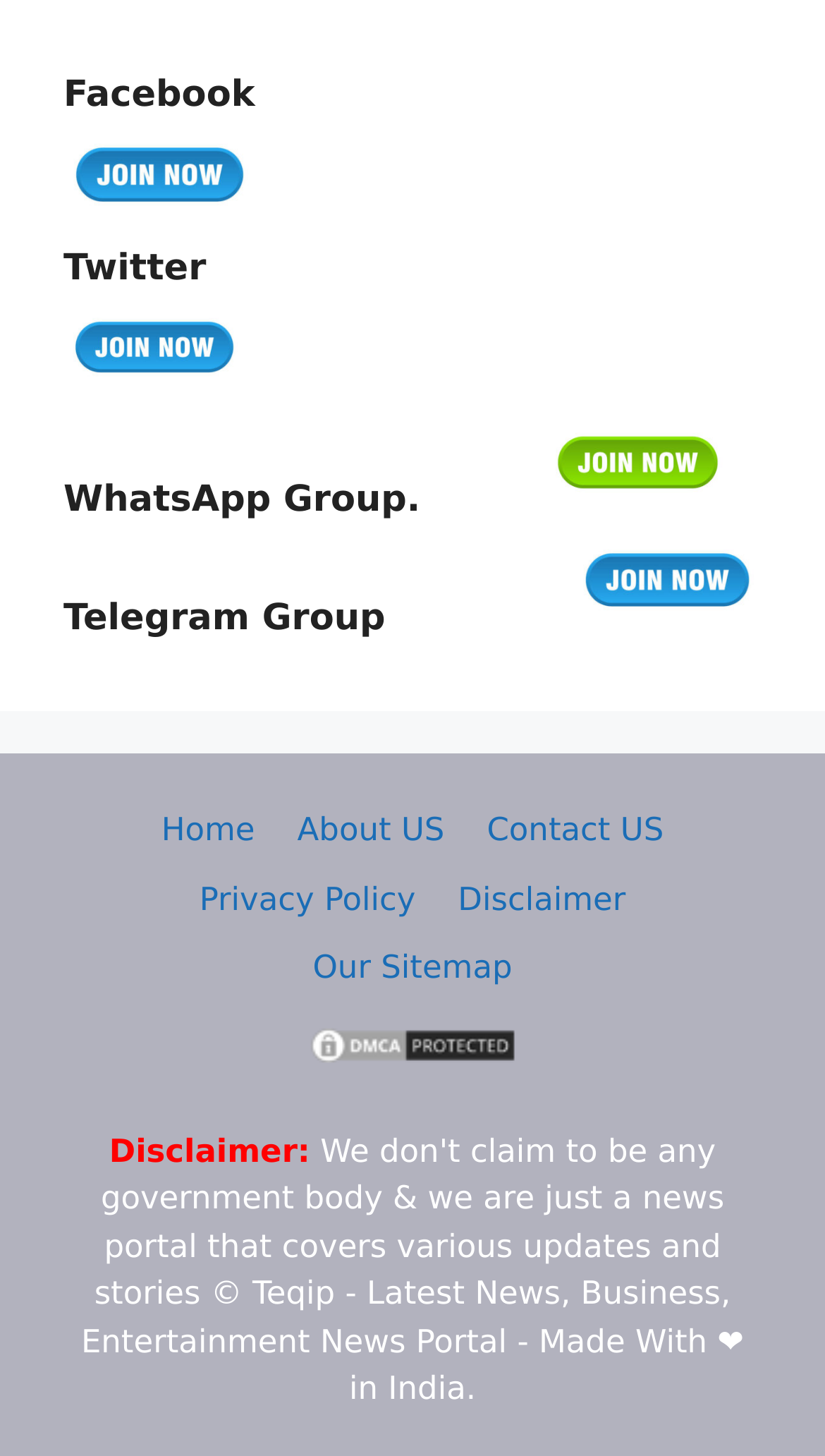Pinpoint the bounding box coordinates of the clickable area necessary to execute the following instruction: "Check DMCA.com Protection Status". The coordinates should be given as four float numbers between 0 and 1, namely [left, top, right, bottom].

[0.372, 0.712, 0.628, 0.738]